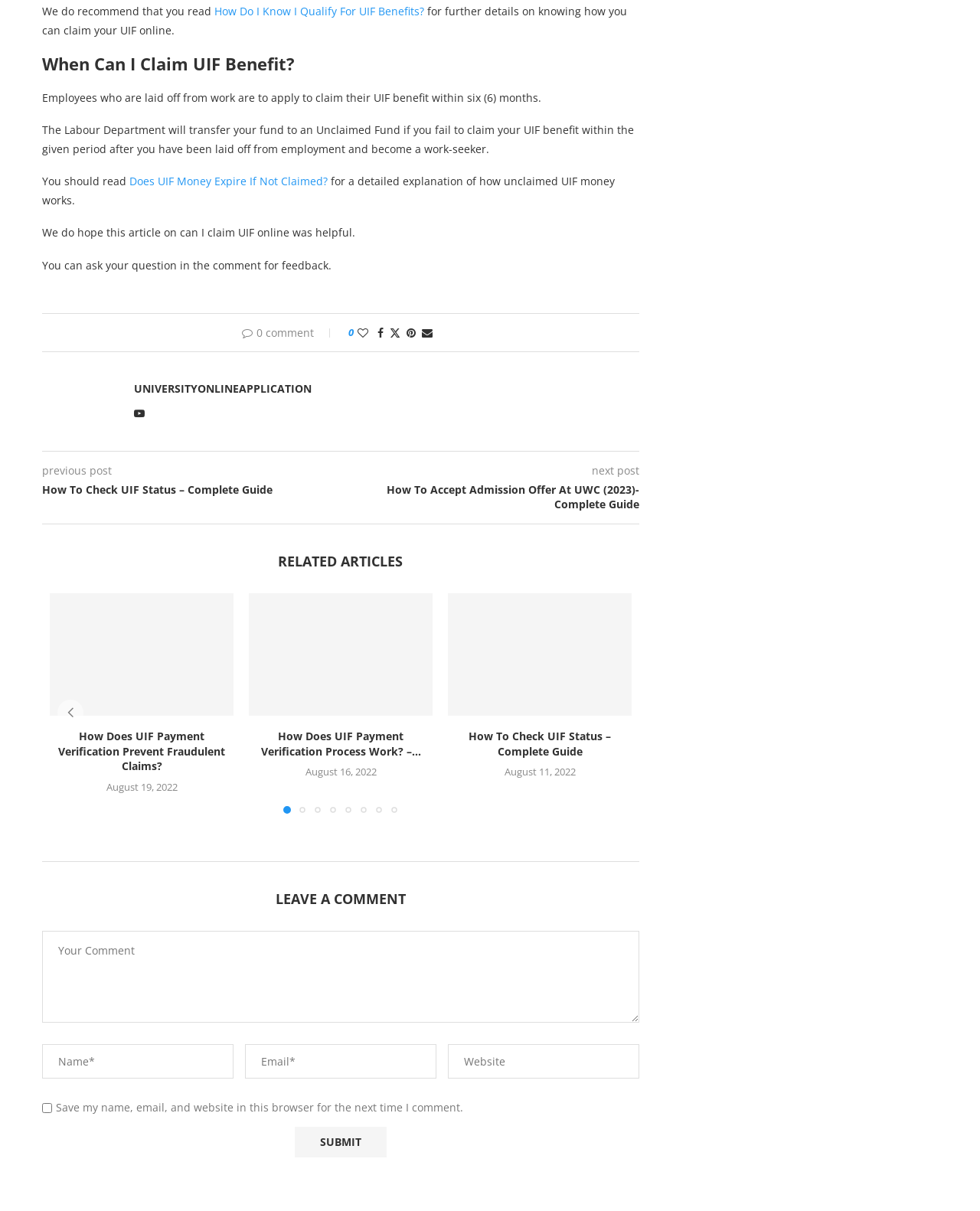Specify the bounding box coordinates of the element's area that should be clicked to execute the given instruction: "Click on 'Submit'". The coordinates should be four float numbers between 0 and 1, i.e., [left, top, right, bottom].

[0.301, 0.93, 0.395, 0.956]